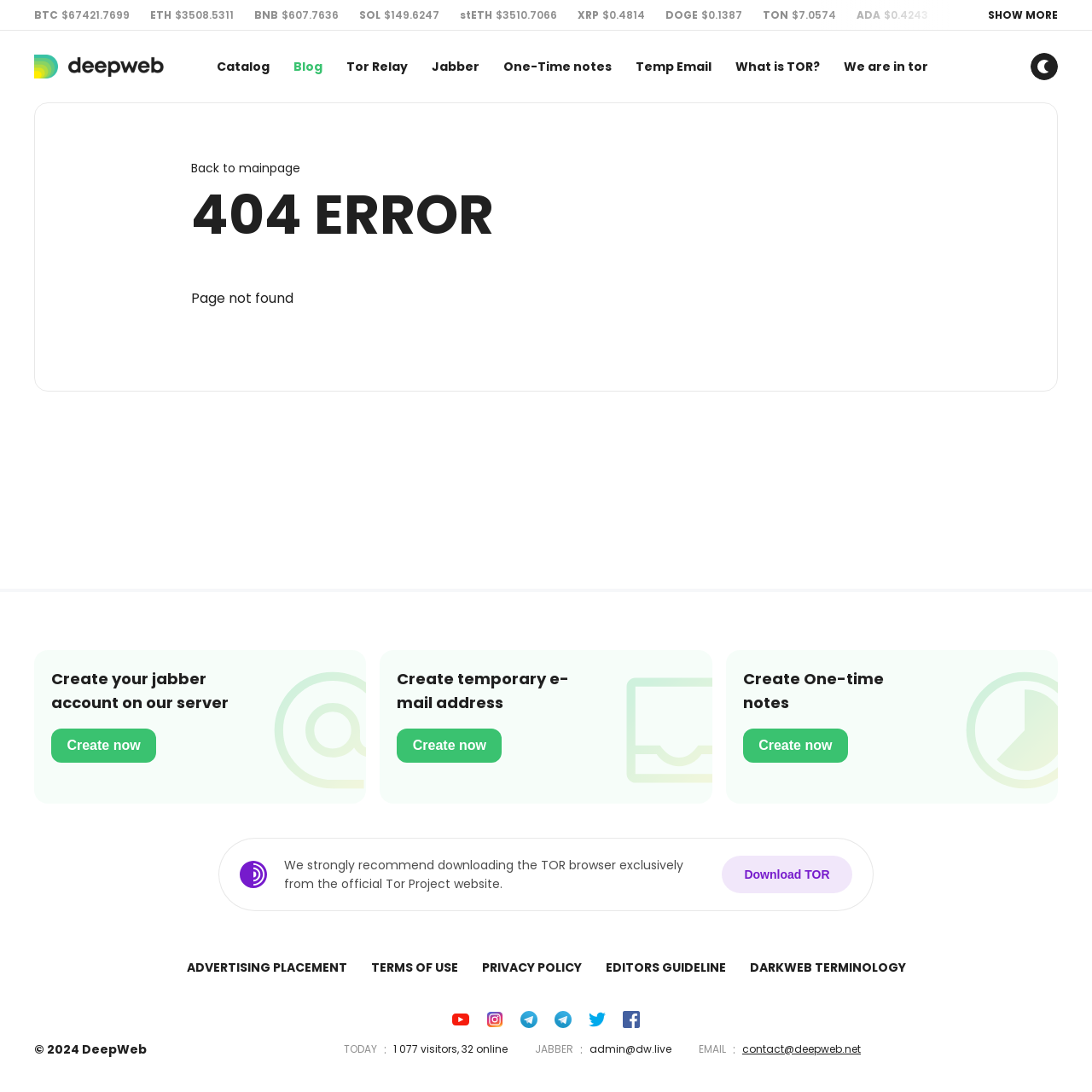Write a detailed summary of the webpage.

The webpage is titled "DeepWeb" and appears to be a portal to various dark web services and resources. At the top, there is a list of cryptocurrency prices, including BTC, ETH, BNB, and others, with their corresponding values. Below this list, there are several links to different sections of the website, such as "Catalog", "Blog", "Tor Relay", and others.

The main content area of the page is divided into two sections. The top section displays a "404 ERROR" message, indicating that the page was not found, along with a link to return to the main page. Below this, there are three links to create a Jabber account, a temporary email address, and one-time notes, each with a corresponding "Create now" button.

The bottom section of the page contains various links and resources. There is a warning message recommending that users download the TOR browser from the official Tor Project website, along with a link to do so. Additionally, there are links to advertising placement, terms of use, privacy policy, and other guidelines.

The page also features a list of social media links, including YouTube, Instagram, PocketDarkBot, and others, each with a corresponding icon. At the very bottom of the page, there is a copyright notice for DeepWeb, along with some statistics, such as the number of visitors and online users. There are also some additional links and contact information, including a Jabber ID and email address.